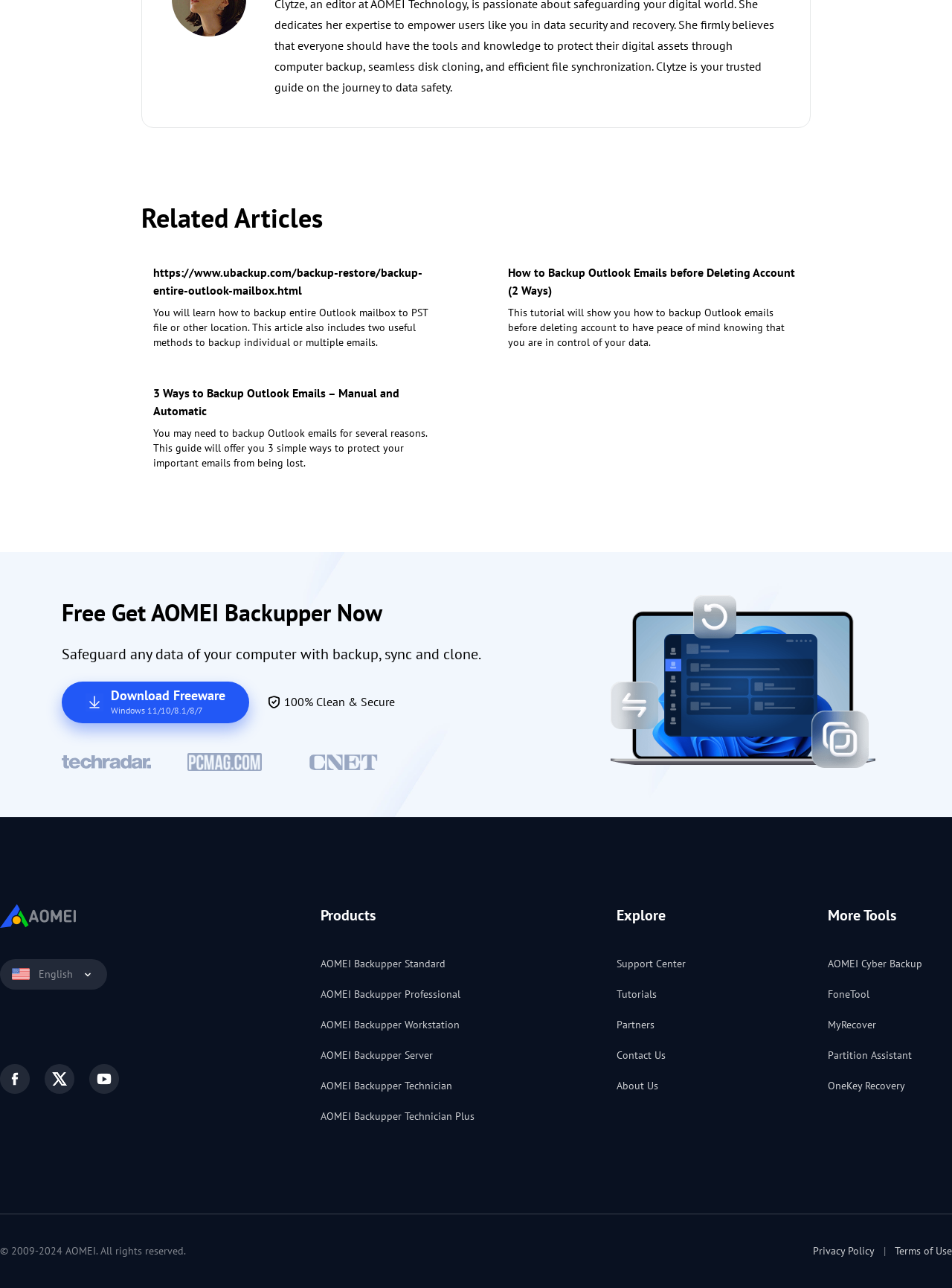Identify the bounding box coordinates of the clickable region necessary to fulfill the following instruction: "Explore Support Center". The bounding box coordinates should be four float numbers between 0 and 1, i.e., [left, top, right, bottom].

[0.648, 0.742, 0.72, 0.754]